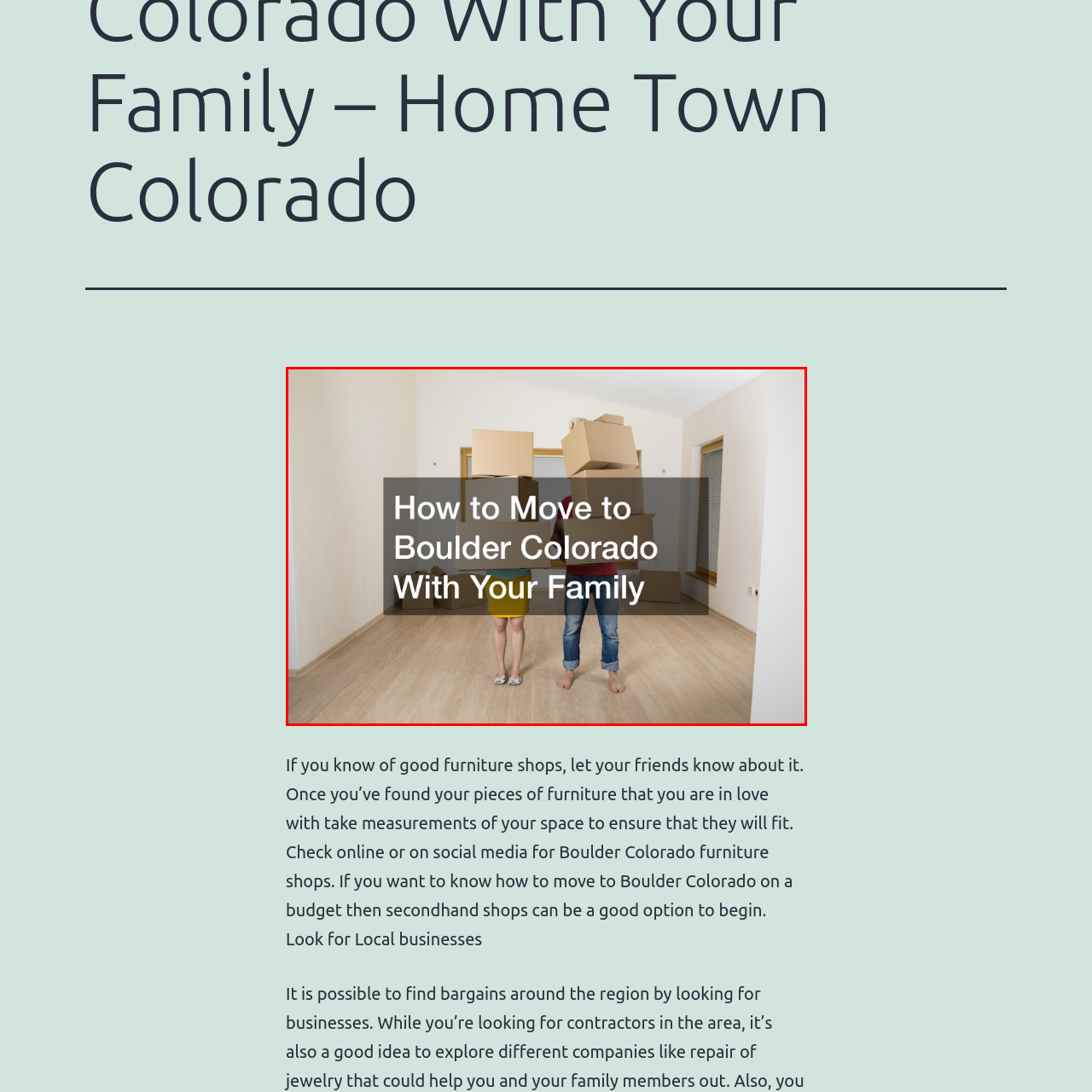What is the topic of the guide?
Take a close look at the image within the red bounding box and respond to the question with detailed information.

The bold text caption overlaying the scene reads 'How to Move to Boulder Colorado With Your Family', indicating that the image is part of a guide aimed at families relocating to Boulder, Colorado, which suggests that the topic of the guide is moving to Boulder Colorado.